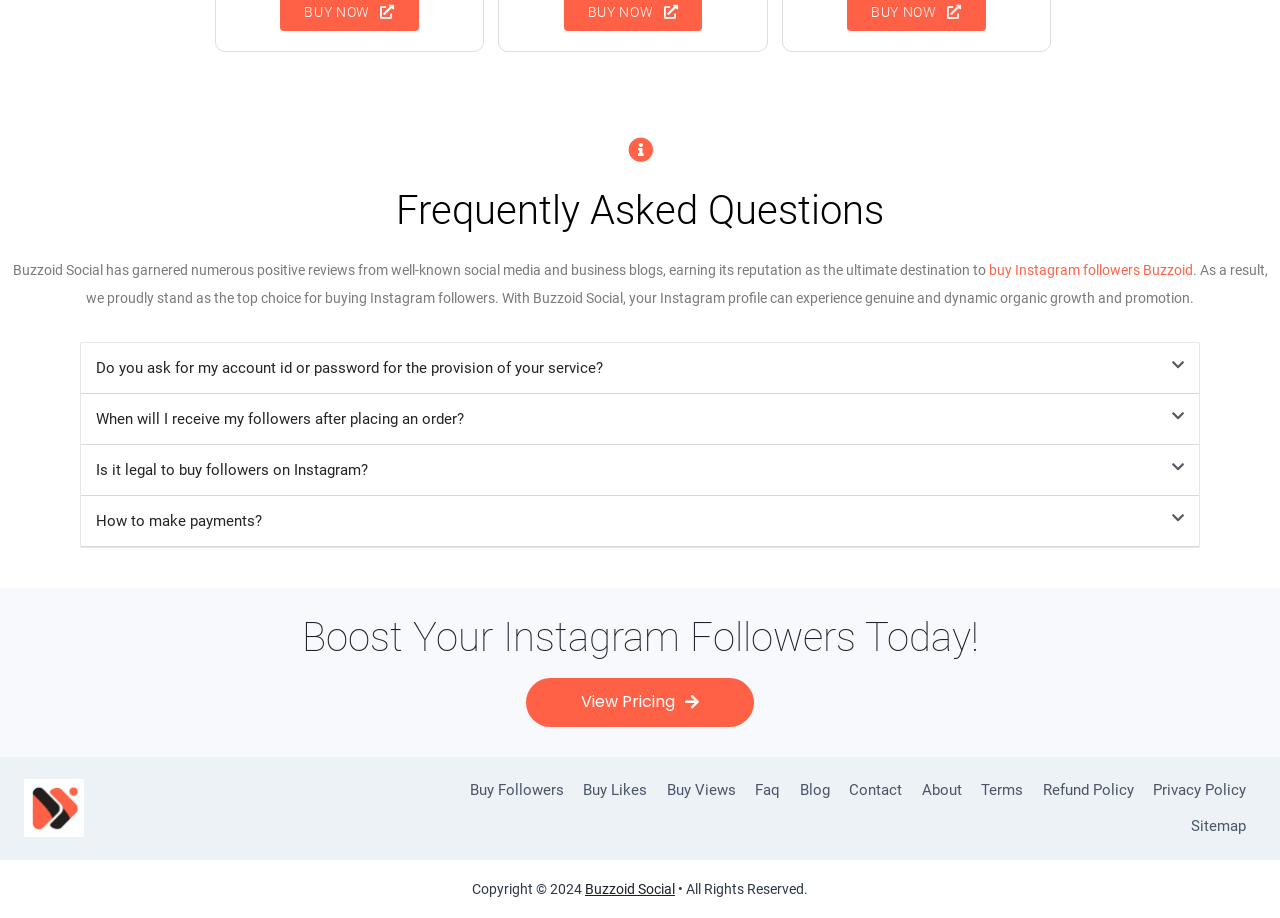Provide the bounding box coordinates, formatted as (top-left x, top-left y, bottom-right x, bottom-right y), with all values being floating point numbers between 0 and 1. Identify the bounding box of the UI element that matches the description: How to make payments?

[0.063, 0.541, 0.937, 0.596]